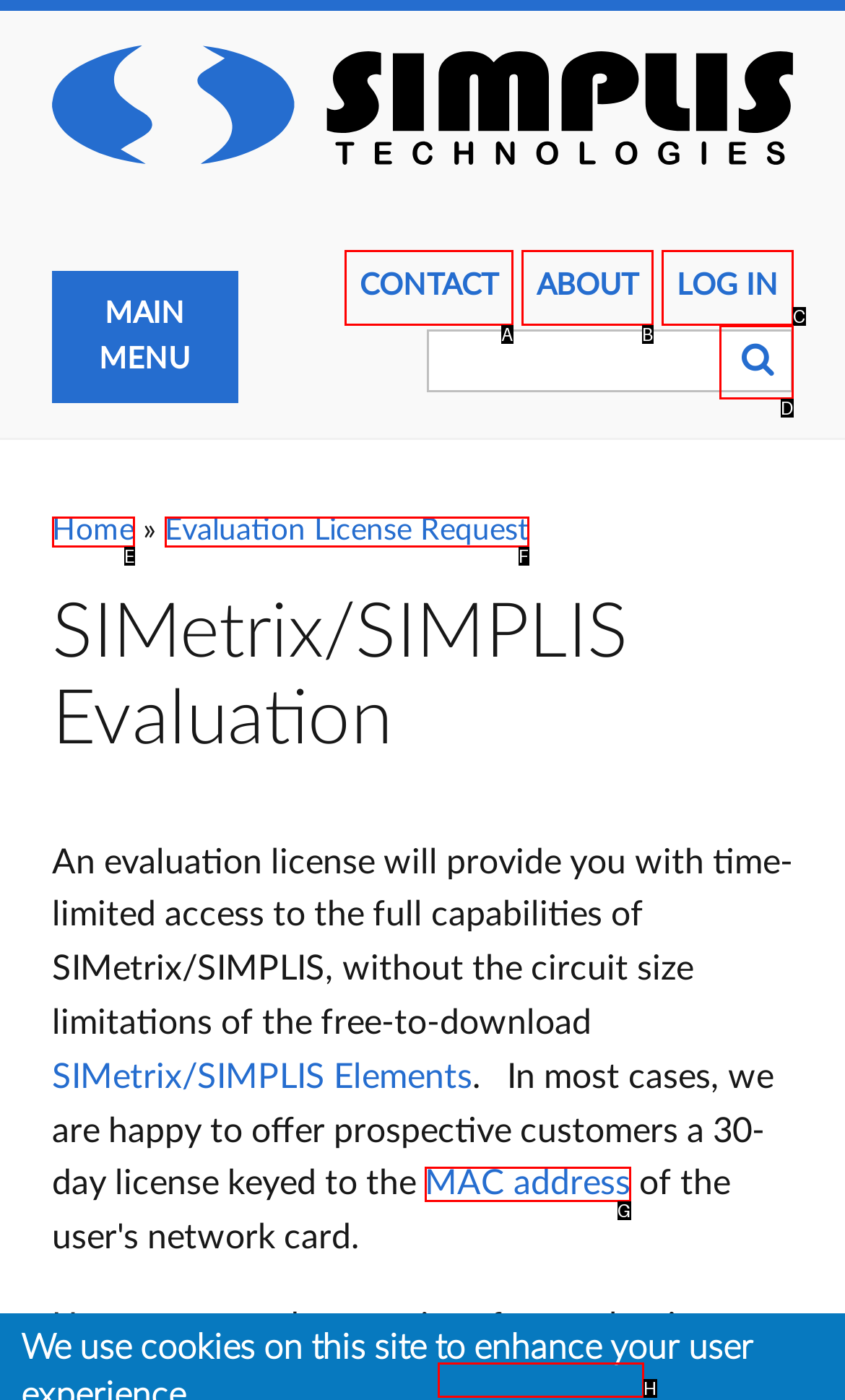What letter corresponds to the UI element described here: Contact
Reply with the letter from the options provided.

A